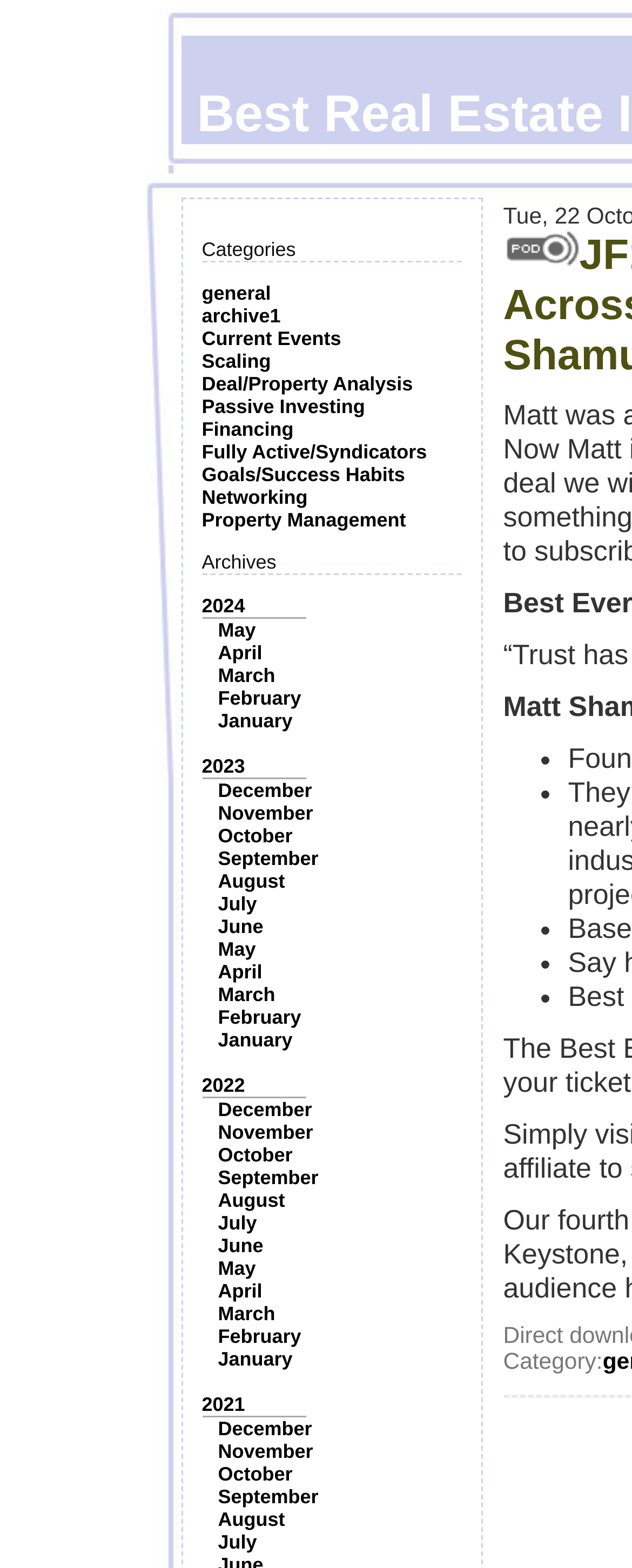Could you specify the bounding box coordinates for the clickable section to complete the following instruction: "Browse 'Current Events' articles"?

[0.319, 0.209, 0.54, 0.223]